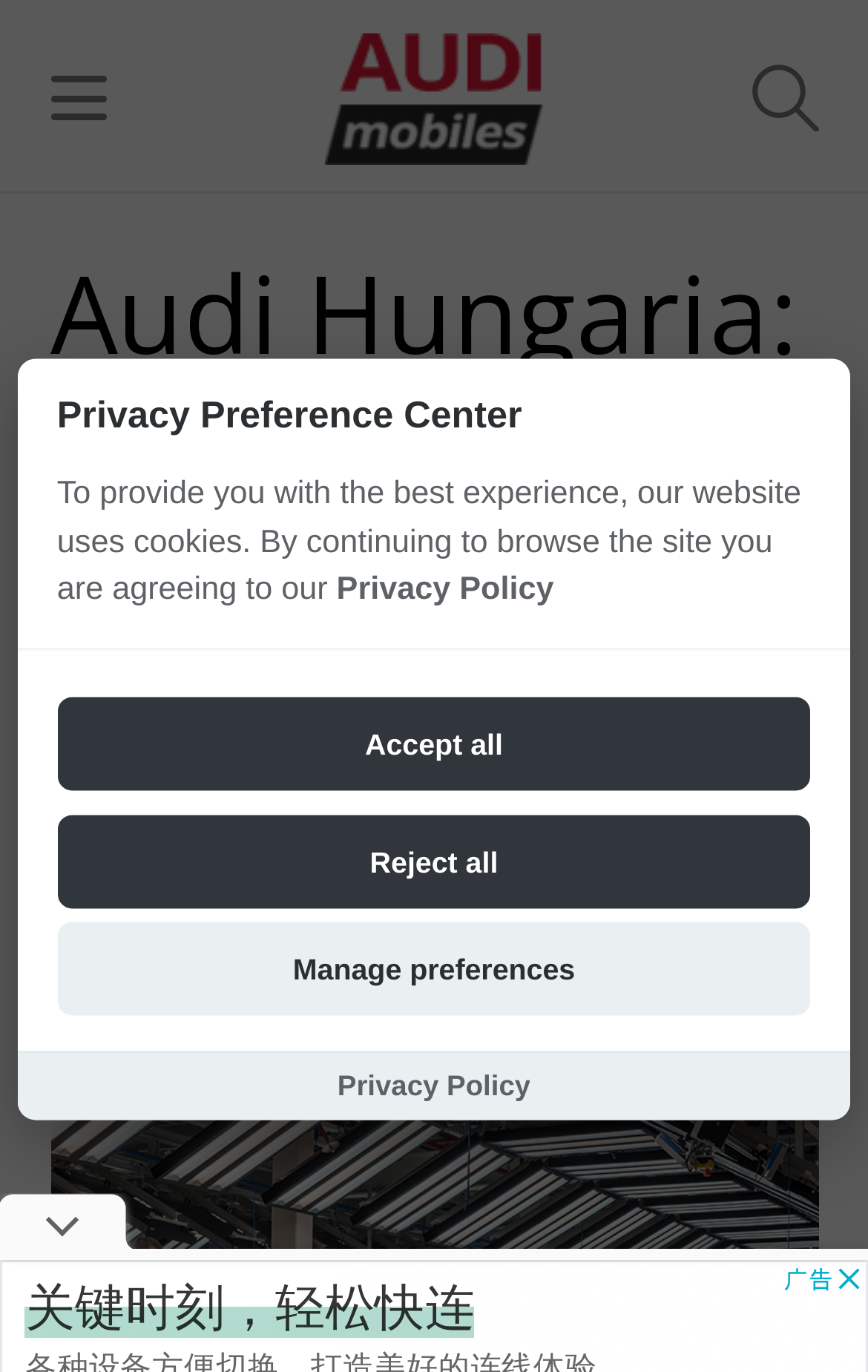Refer to the image and provide an in-depth answer to the question: 
When was the article posted?

The webpage contains a static text 'Posted on 5 November, 2014' which indicates the date when the article was posted.